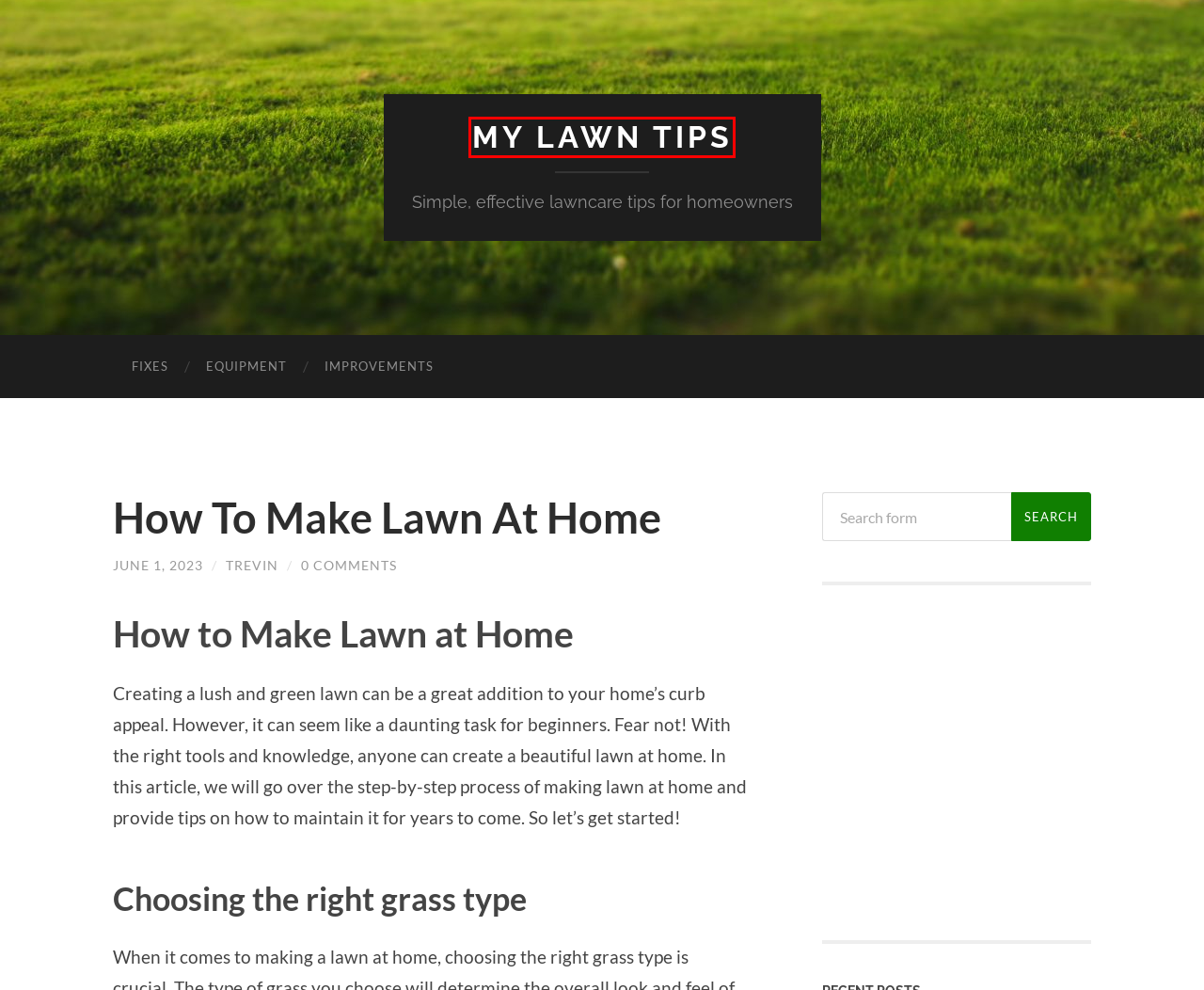Look at the screenshot of the webpage and find the element within the red bounding box. Choose the webpage description that best fits the new webpage that will appear after clicking the element. Here are the candidates:
A. How To Make A Xeriscape Yard – My Lawn Tips
B. equipment – My Lawn Tips
C. trevin – My Lawn Tips
D. fixes – My Lawn Tips
E. My Lawn Tips – Simple, effective lawncare tips for homeowners
F. improvements – My Lawn Tips
G. May 2019 – My Lawn Tips
H. Blog Tool, Publishing Platform, and CMS – WordPress.org

E